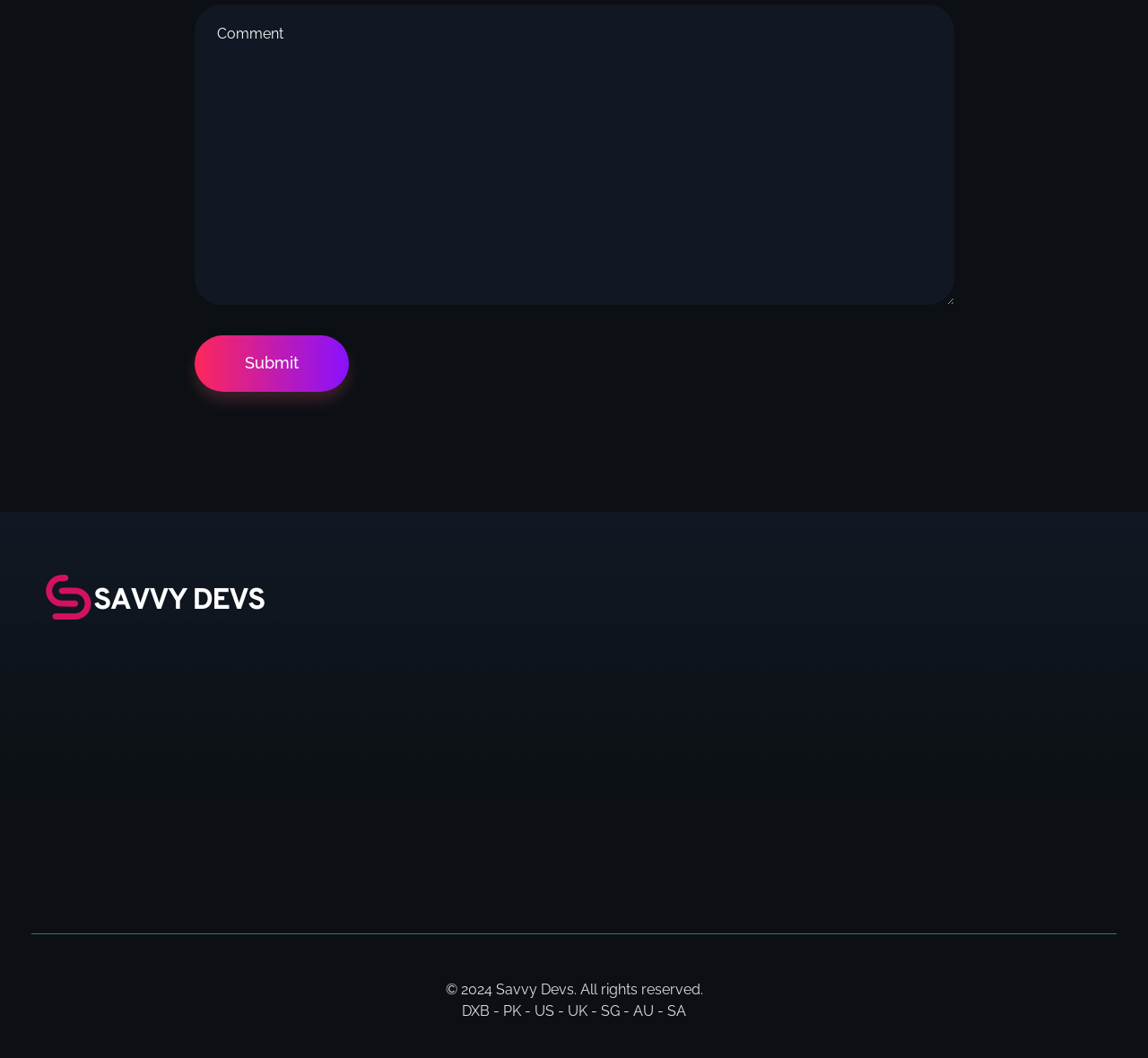Identify the bounding box coordinates of the area that should be clicked in order to complete the given instruction: "Contact us". The bounding box coordinates should be four float numbers between 0 and 1, i.e., [left, top, right, bottom].

[0.342, 0.804, 0.401, 0.84]